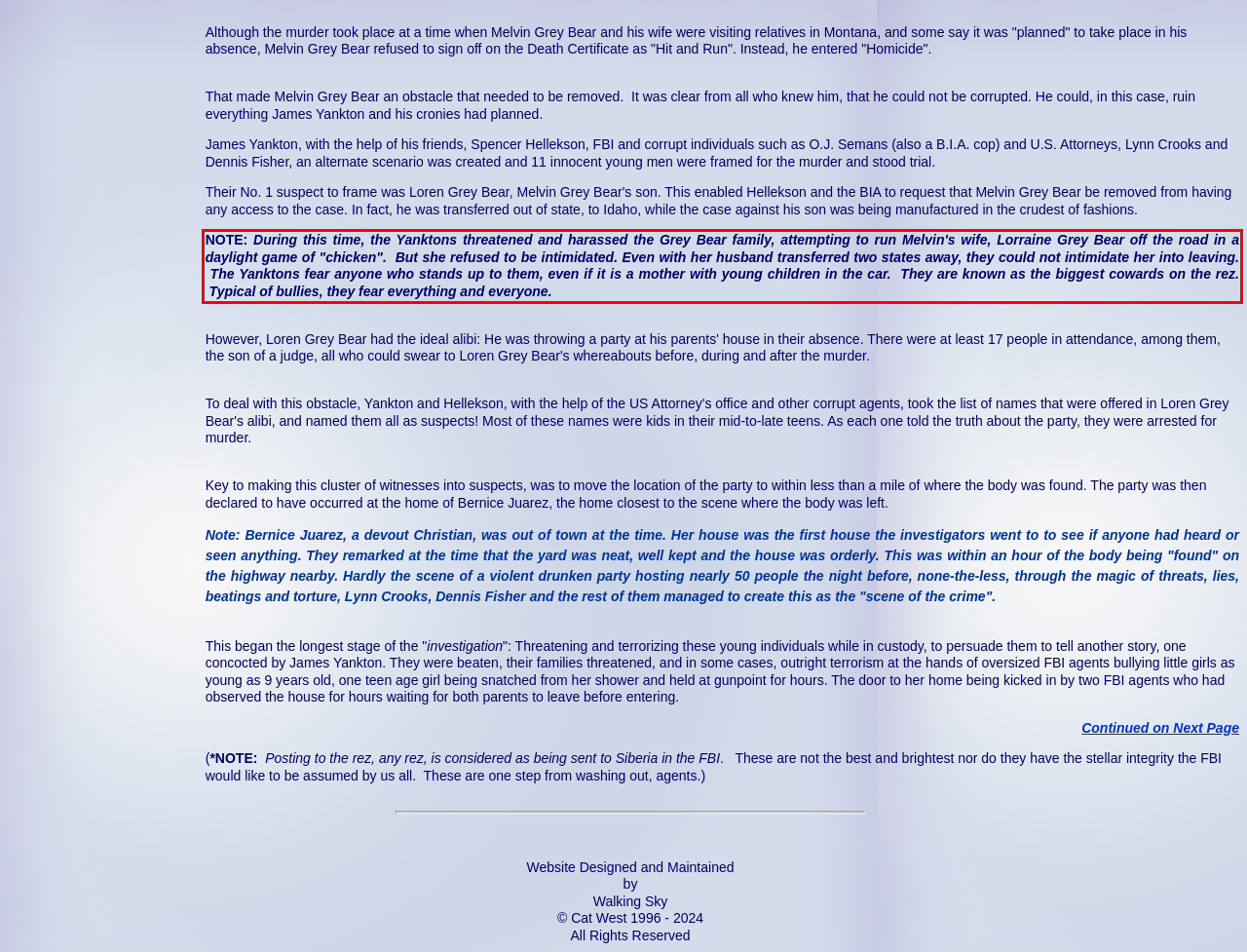Given a screenshot of a webpage, identify the red bounding box and perform OCR to recognize the text within that box.

NOTE: During this time, the Yanktons threatened and harassed the Grey Bear family, attempting to run Melvin's wife, Lorraine Grey Bear off the road in a daylight game of "chicken". But she refused to be intimidated. Even with her husband transferred two states away, they could not intimidate her into leaving. The Yanktons fear anyone who stands up to them, even if it is a mother with young children in the car. They are known as the biggest cowards on the rez. Typical of bullies, they fear everything and everyone.